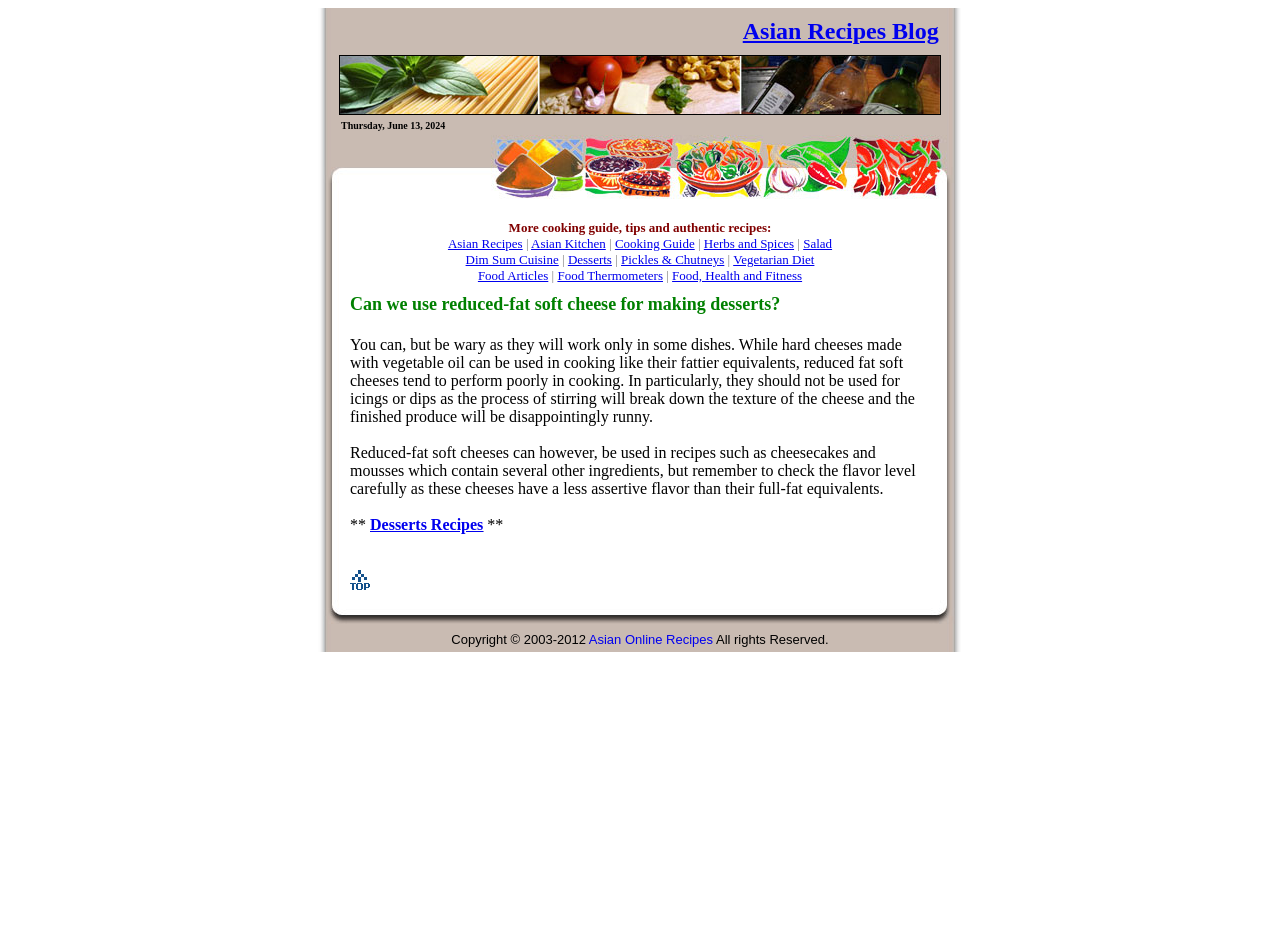Please answer the following question using a single word or phrase: 
What is the date of the article?

Thursday, June 13, 2024